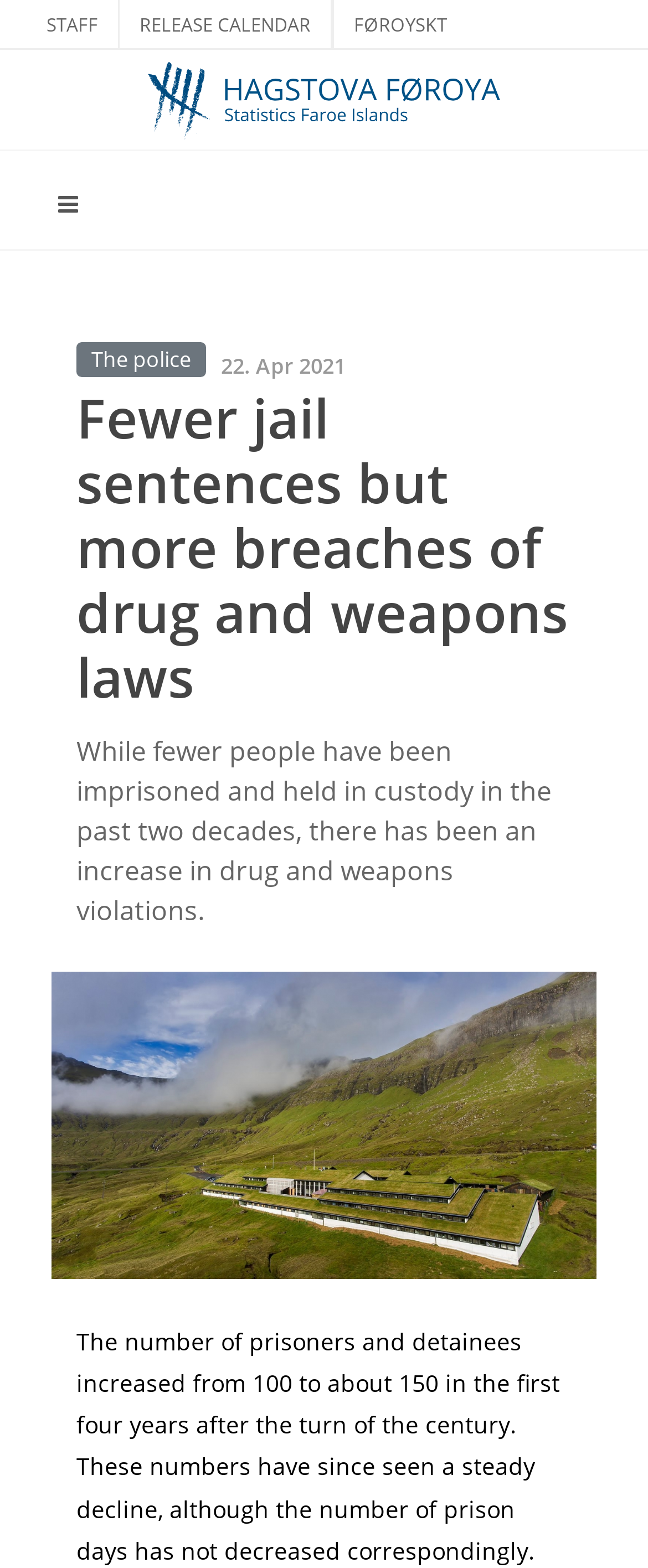What is the topic of the article?
Answer the question with a single word or phrase derived from the image.

Crime statistics